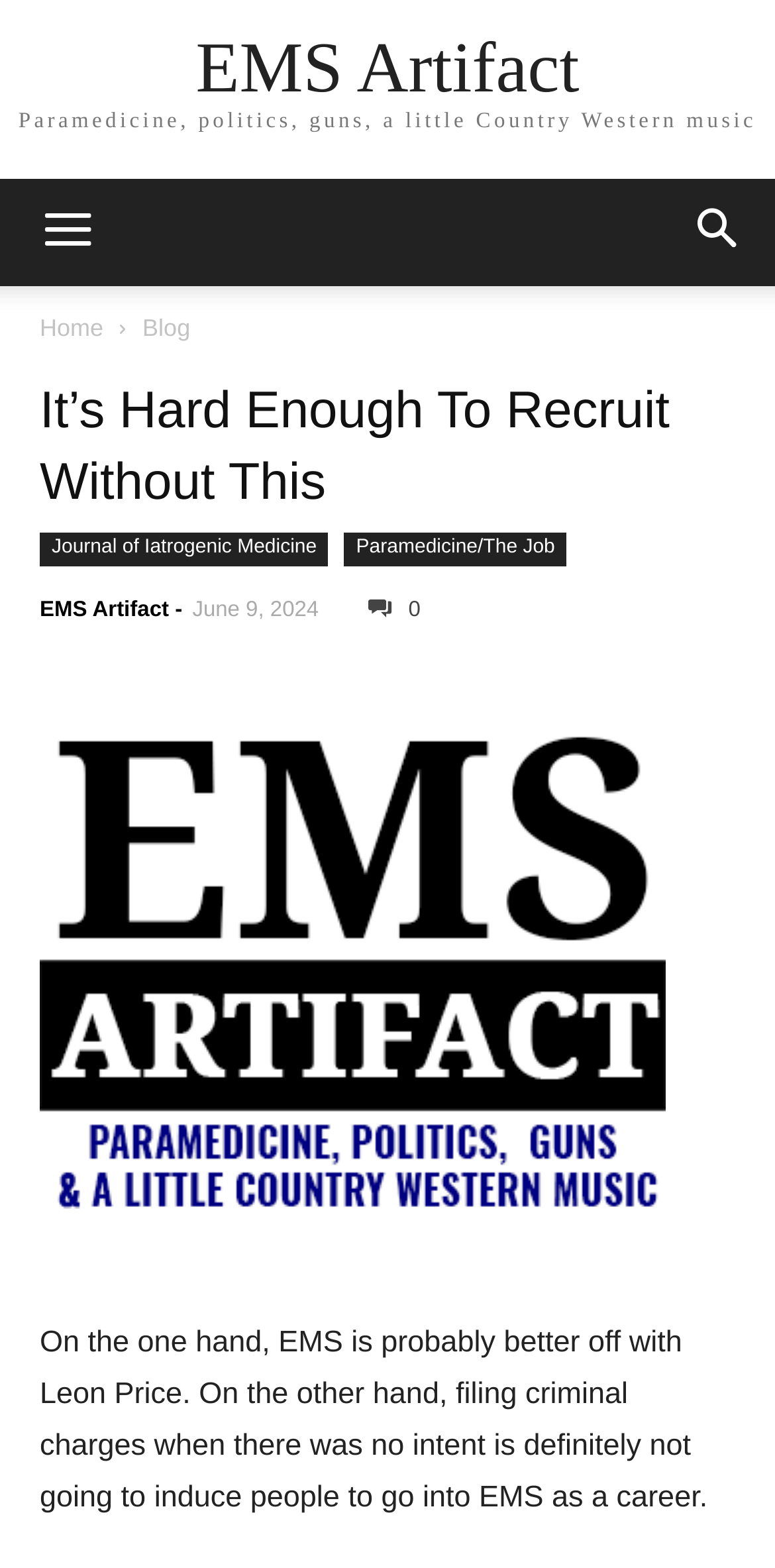How many social media sharing buttons are there?
Answer the question with a single word or phrase, referring to the image.

2